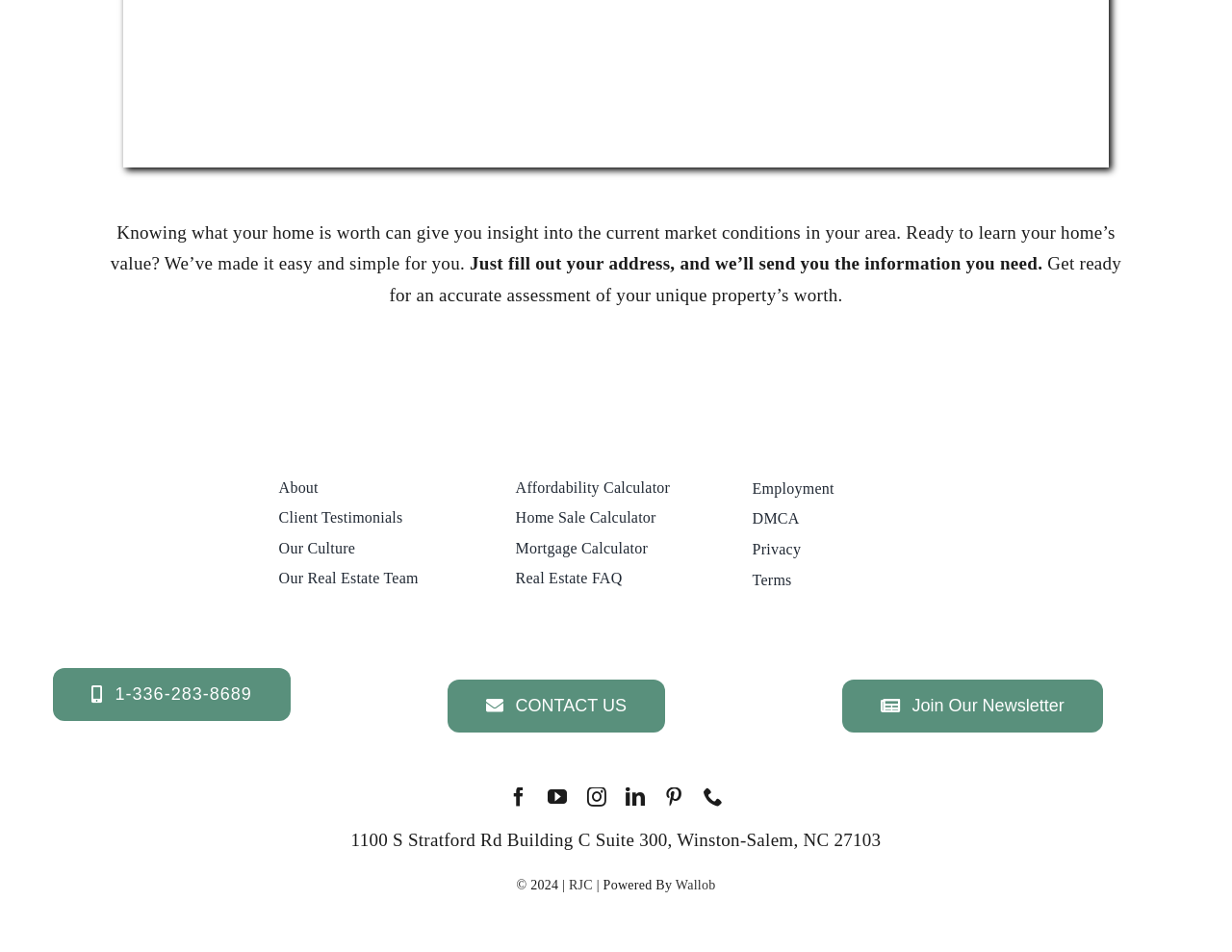What is the copyright year?
Please respond to the question with as much detail as possible.

The static text element with ID 251 contains the copyright information '© 2024 |', which indicates that the copyright year is 2024.